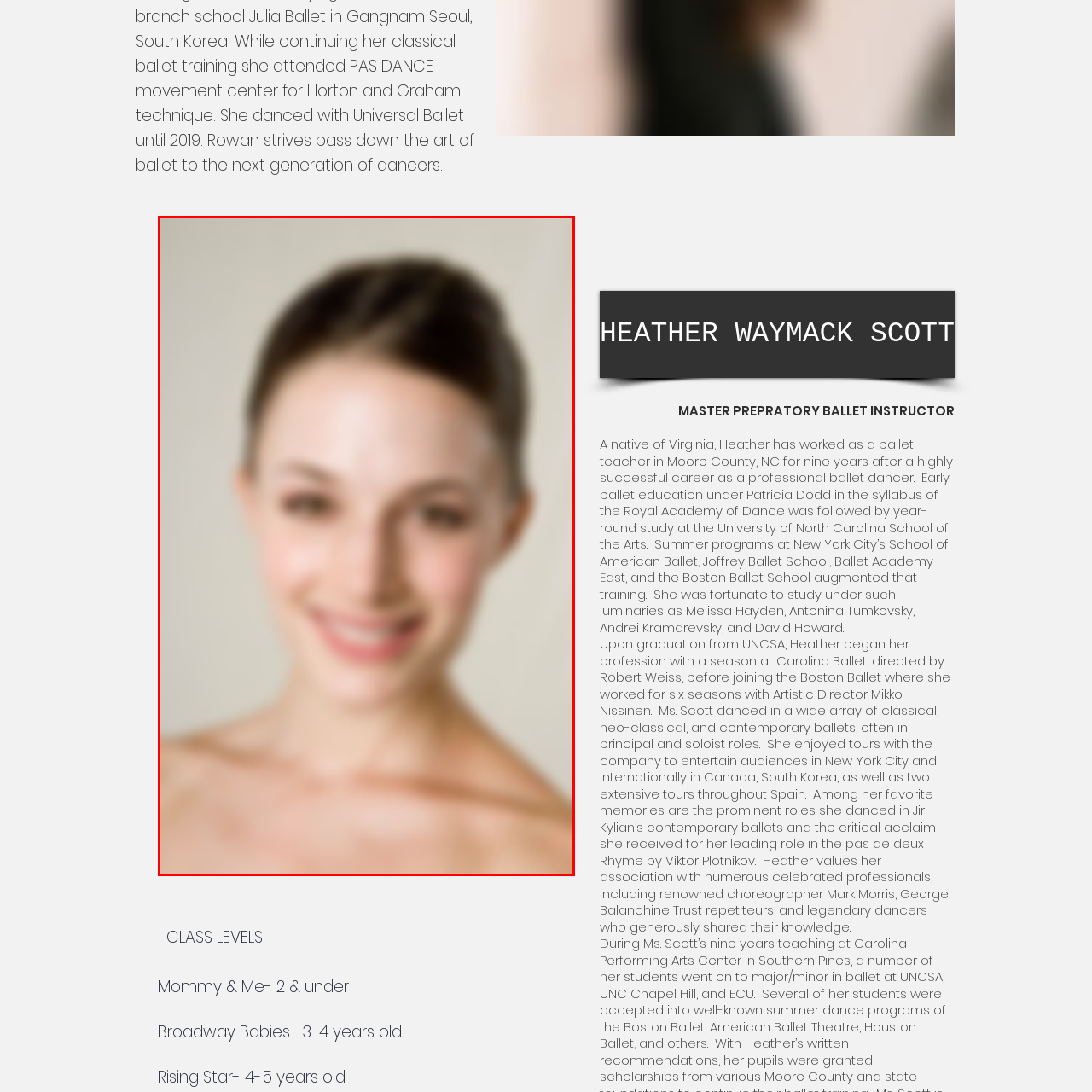Provide a thorough description of the image enclosed within the red border.

The image features a warm and inviting portrait of a ballet instructor, characterized by a friendly smile and an elegant, natural look. She has her hair styled neatly, enhancing her youthful appearance. The soft-focus background creates a serene atmosphere, emphasizing her role within the ballet community. 

Accompanying her image is a description identifying her as Heather Waymack Scott, a dedicated ballet teacher based in Moore County, NC, with over nine years of teaching experience. Having trained extensively in ballet through prestigious programs, she also enjoyed a distinguished career as a professional ballet dancer, working with notable companies like Carolina Ballet and Boston Ballet. Her rich background in ballet, along with her passion for teaching, reflects her commitment to nurturing the next generation of dancers.